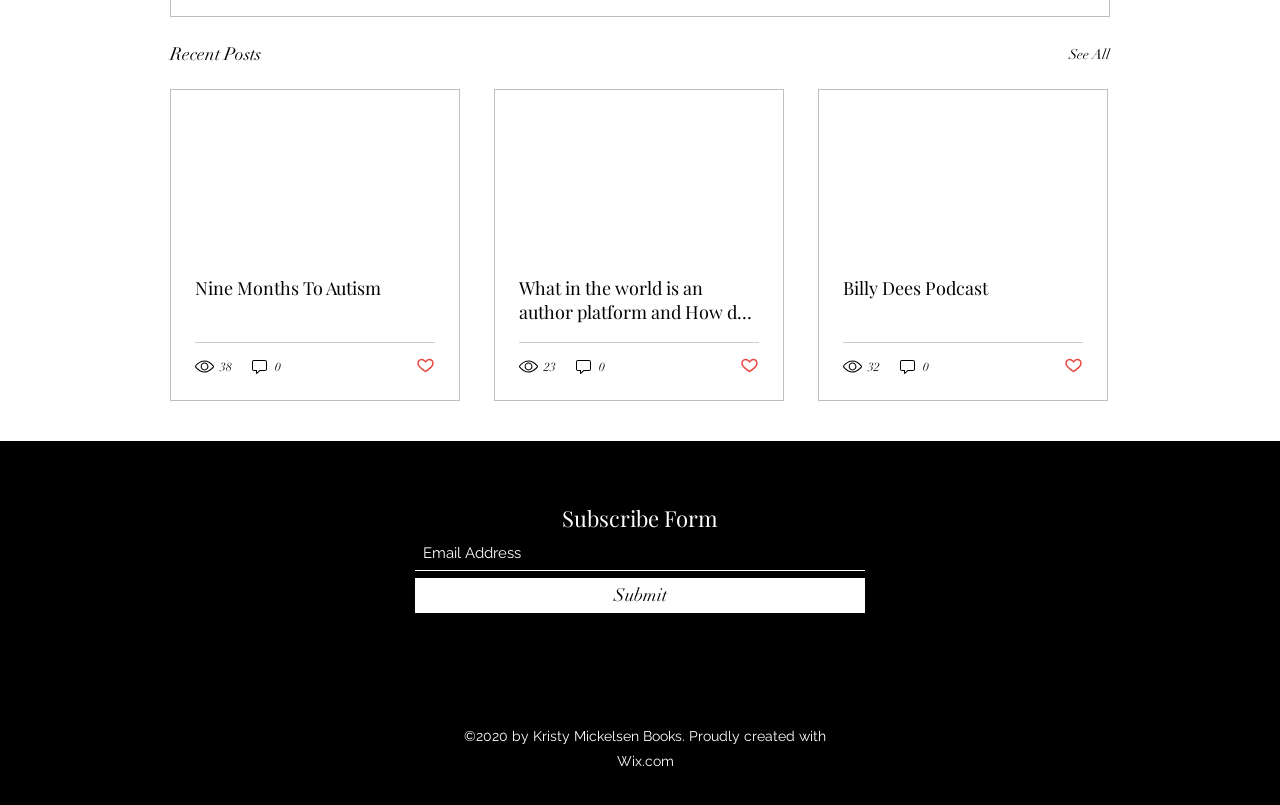Please look at the image and answer the question with a detailed explanation: How many comments does the third post have?

The third post has a link with the text '0 comments', which indicates that the post has no comments.